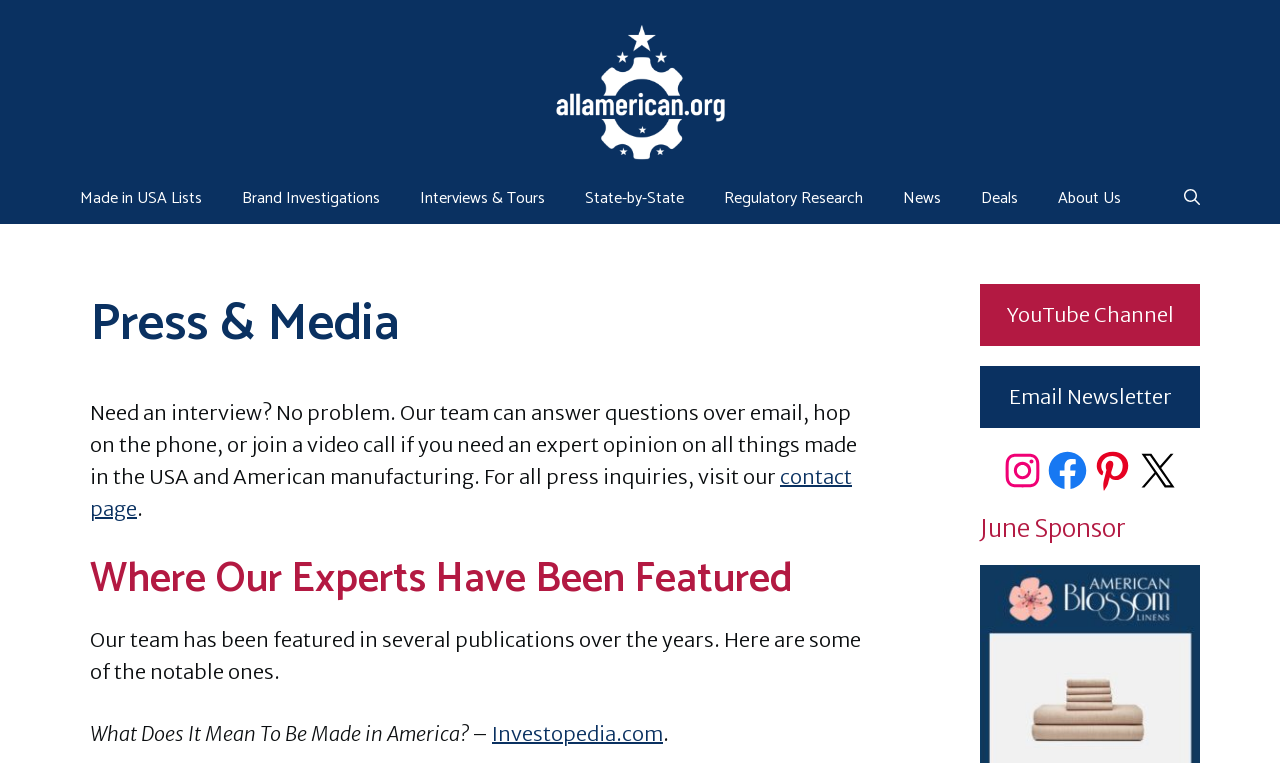Elaborate on the information and visuals displayed on the webpage.

The webpage is titled "Press & Media - AllAmerican.org" and appears to be a media resources page. At the top, there is a banner with the site's logo, an image of "AllAmerican.org", and a link to the site's homepage. Below the banner, there is a primary navigation menu with 9 links: "Made in USA Lists", "Brand Investigations", "Interviews & Tours", "State-by-State", "Regulatory Research", "News", "Deals", "About Us", and "Open Search Bar".

The main content of the page is divided into several sections. The first section has a heading "Press & Media" and a paragraph of text that explains how to get in contact with the team for interviews. There is also a link to the contact page.

Below this section, there is a heading "Where Our Experts Have Been Featured" followed by a paragraph of text that introduces a list of notable publications where the team's experts have been featured. 

Further down, there are three links to external articles, including one from Investopedia.com. 

On the right side of the page, there are several links to the site's social media profiles, including YouTube, Email Newsletter, Instagram, Facebook, Pinterest, and an "X" link. 

Finally, there is a section with a heading "June Sponsor" at the bottom right of the page.